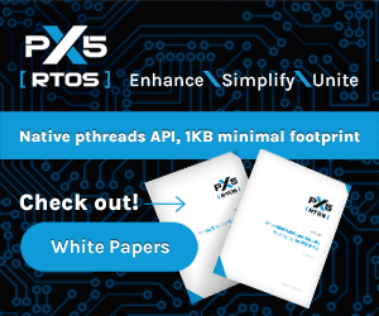What is the minimal footprint of PX5 RTOS?
Please provide a single word or phrase as the answer based on the screenshot.

1KB